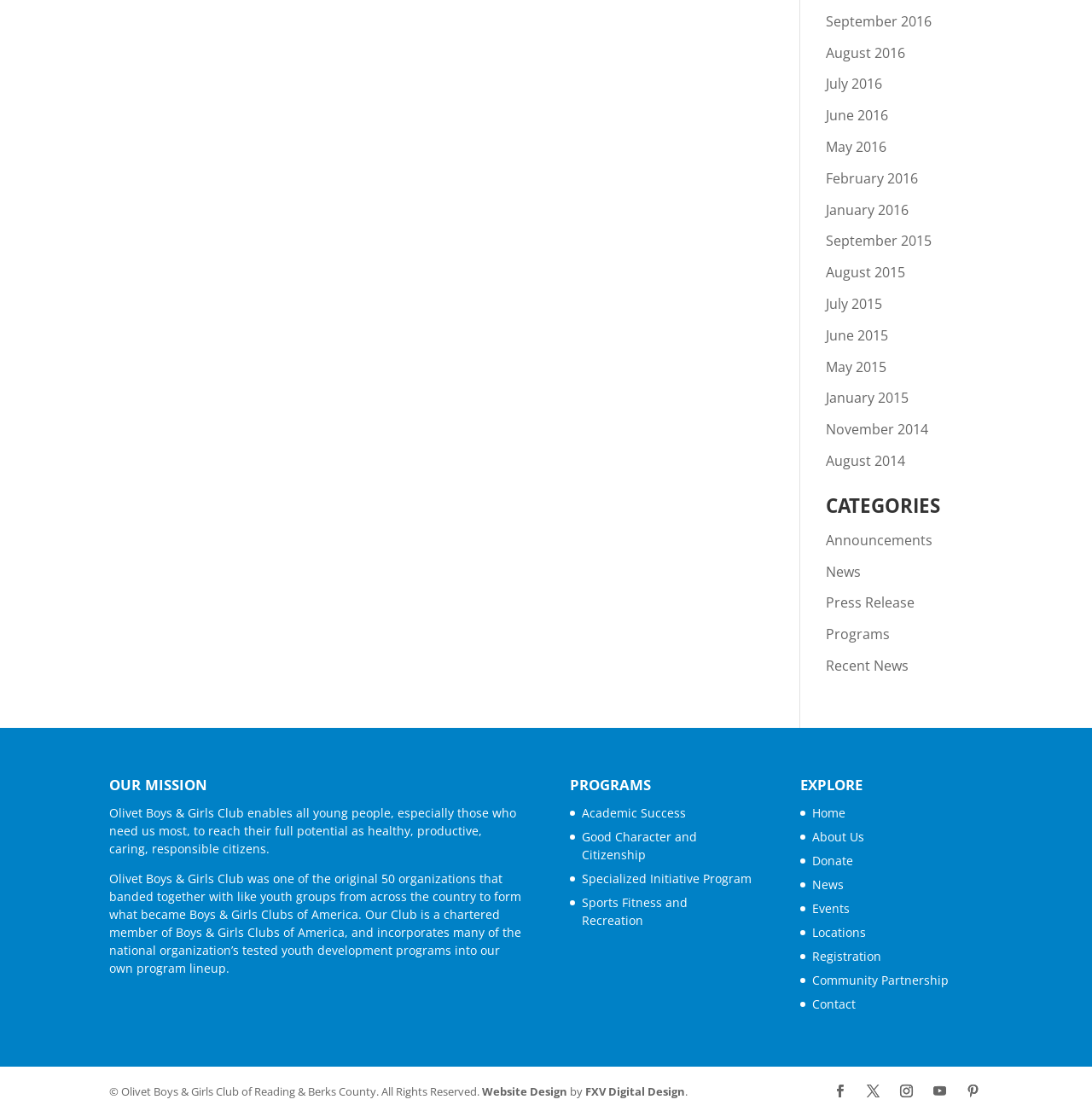Could you find the bounding box coordinates of the clickable area to complete this instruction: "read LIFESTYLE articles"?

None